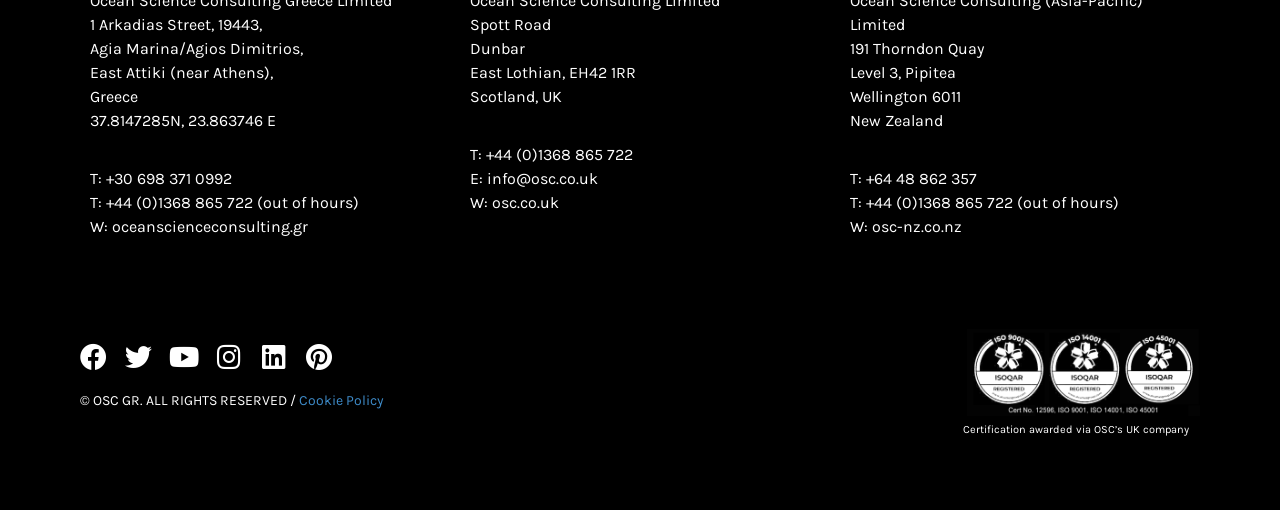What is the address in Greece?
Using the information presented in the image, please offer a detailed response to the question.

I found the address in Greece by looking at the first set of static text elements, which provide the location information. The address is '1 Arkadias Street, 19443, Agia Marina/Agios Dimitrios, East Attiki (near Athens), Greece'.